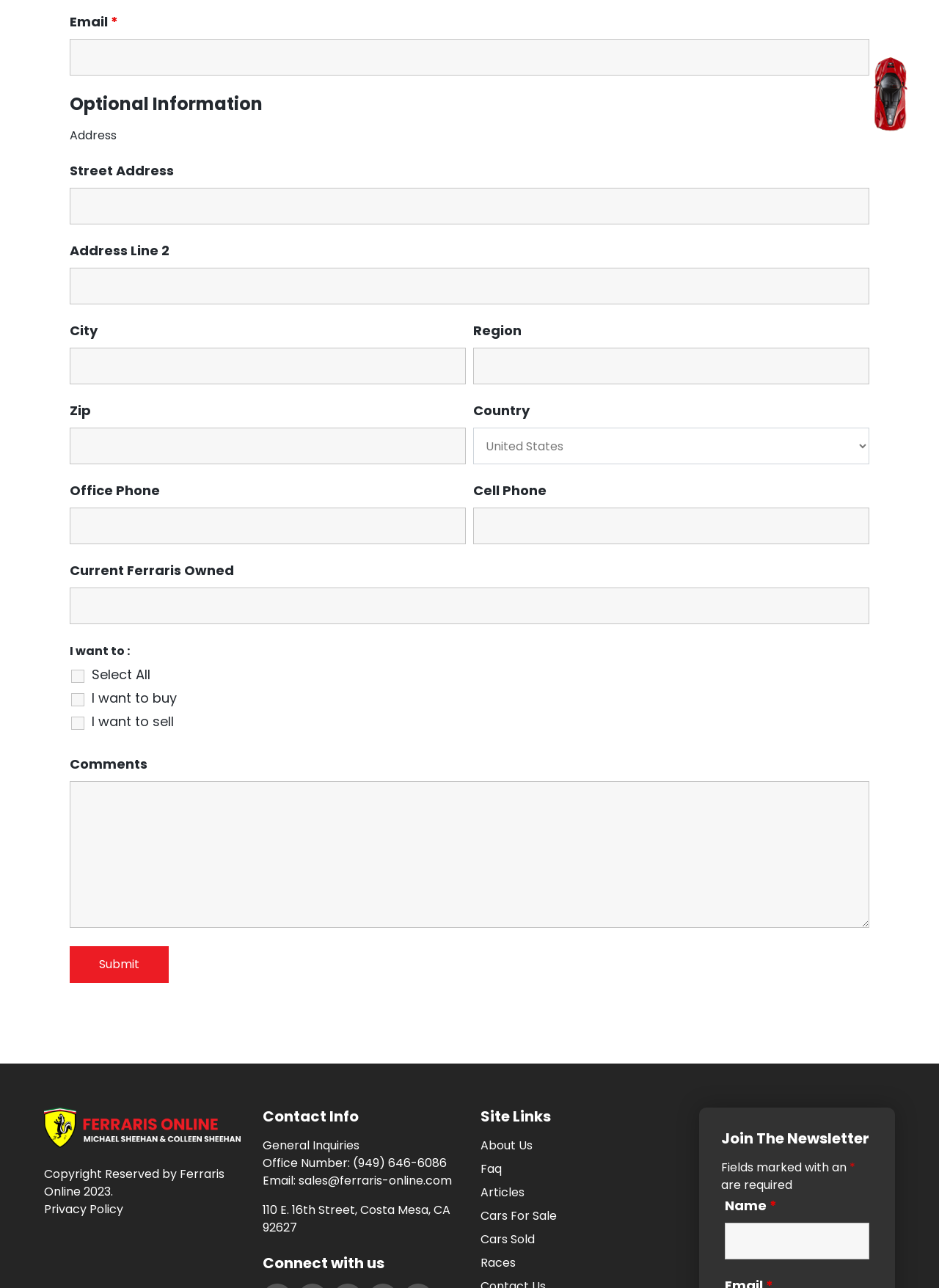Locate and provide the bounding box coordinates for the HTML element that matches this description: "Privacy Policy".

[0.047, 0.932, 0.131, 0.945]